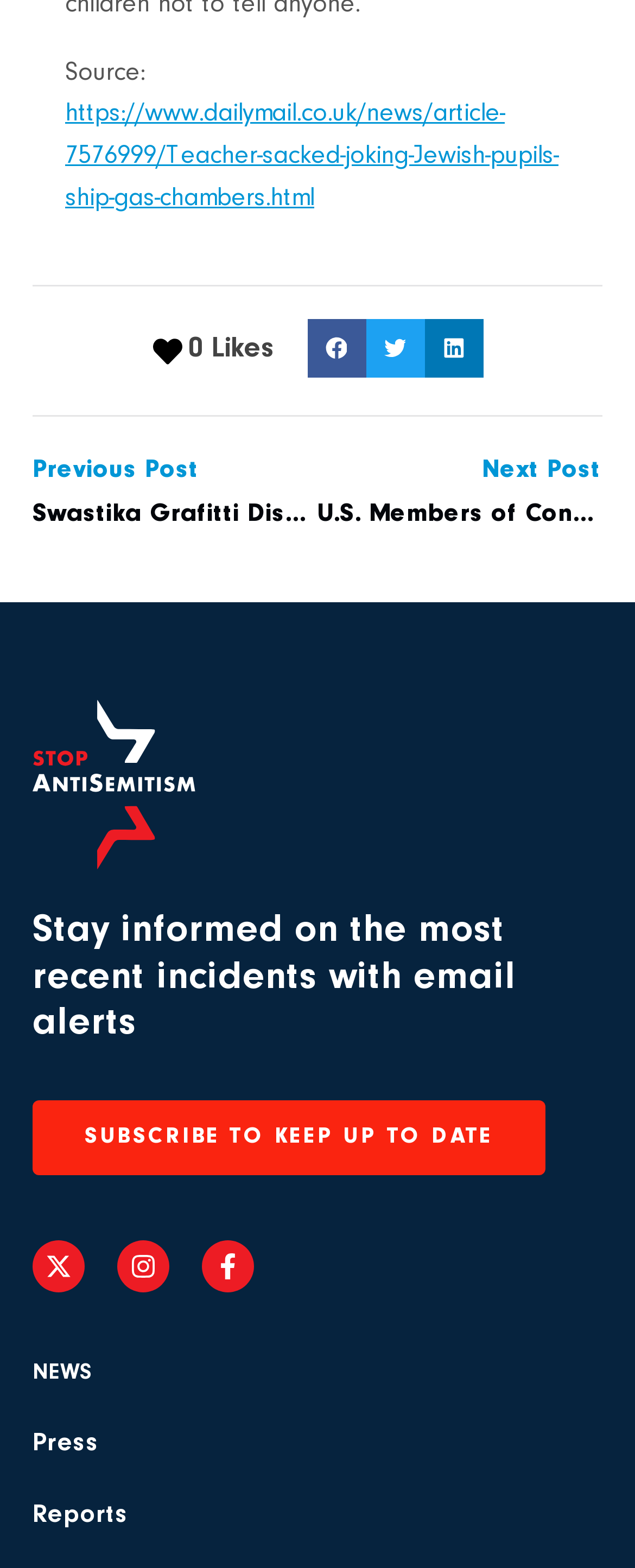Predict the bounding box coordinates of the area that should be clicked to accomplish the following instruction: "Share the post on Facebook". The bounding box coordinates should consist of four float numbers between 0 and 1, i.e., [left, top, right, bottom].

[0.483, 0.204, 0.576, 0.241]